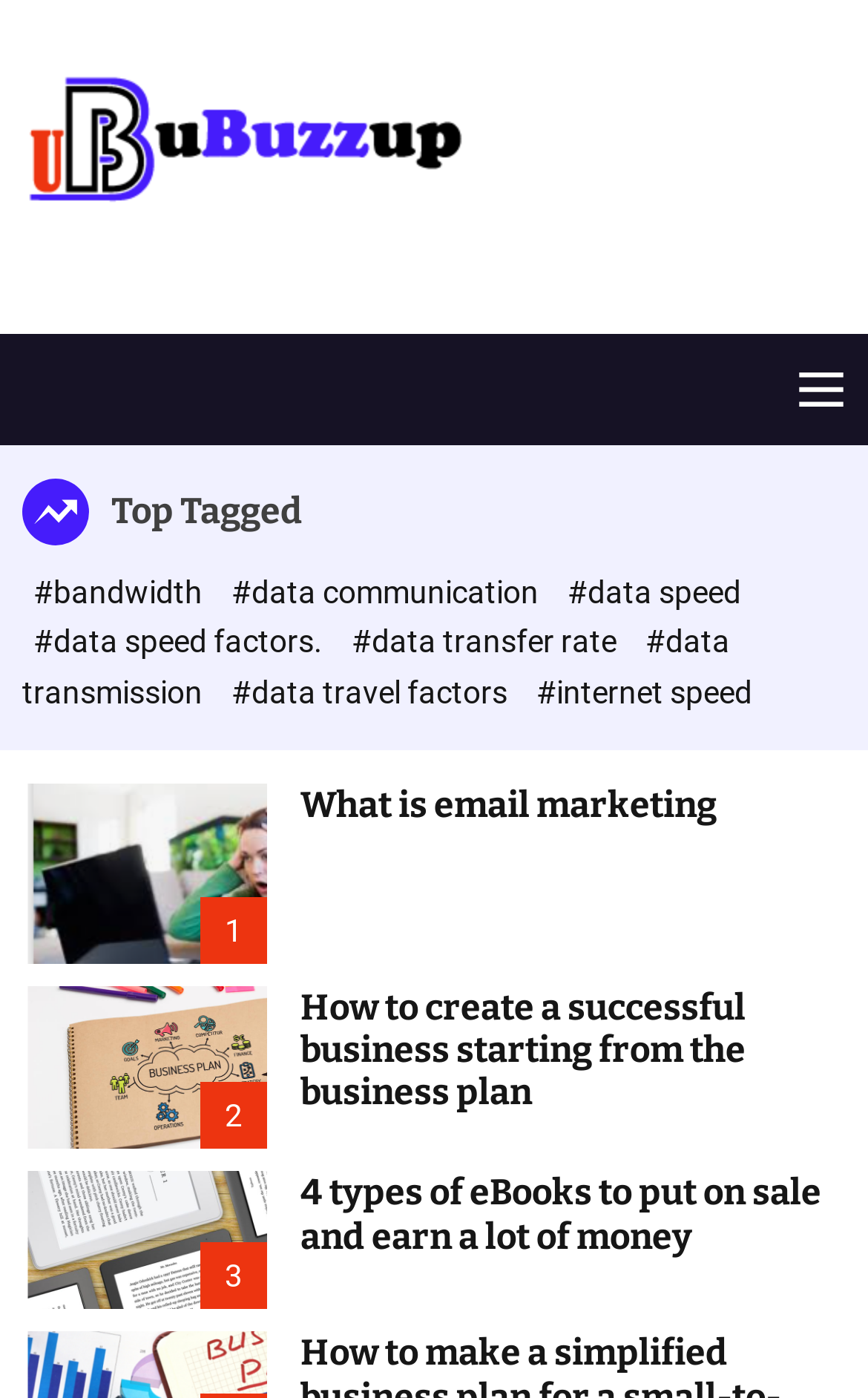Please identify the coordinates of the bounding box for the clickable region that will accomplish this instruction: "Read the article about 'What is email marketing'".

[0.026, 0.561, 0.974, 0.69]